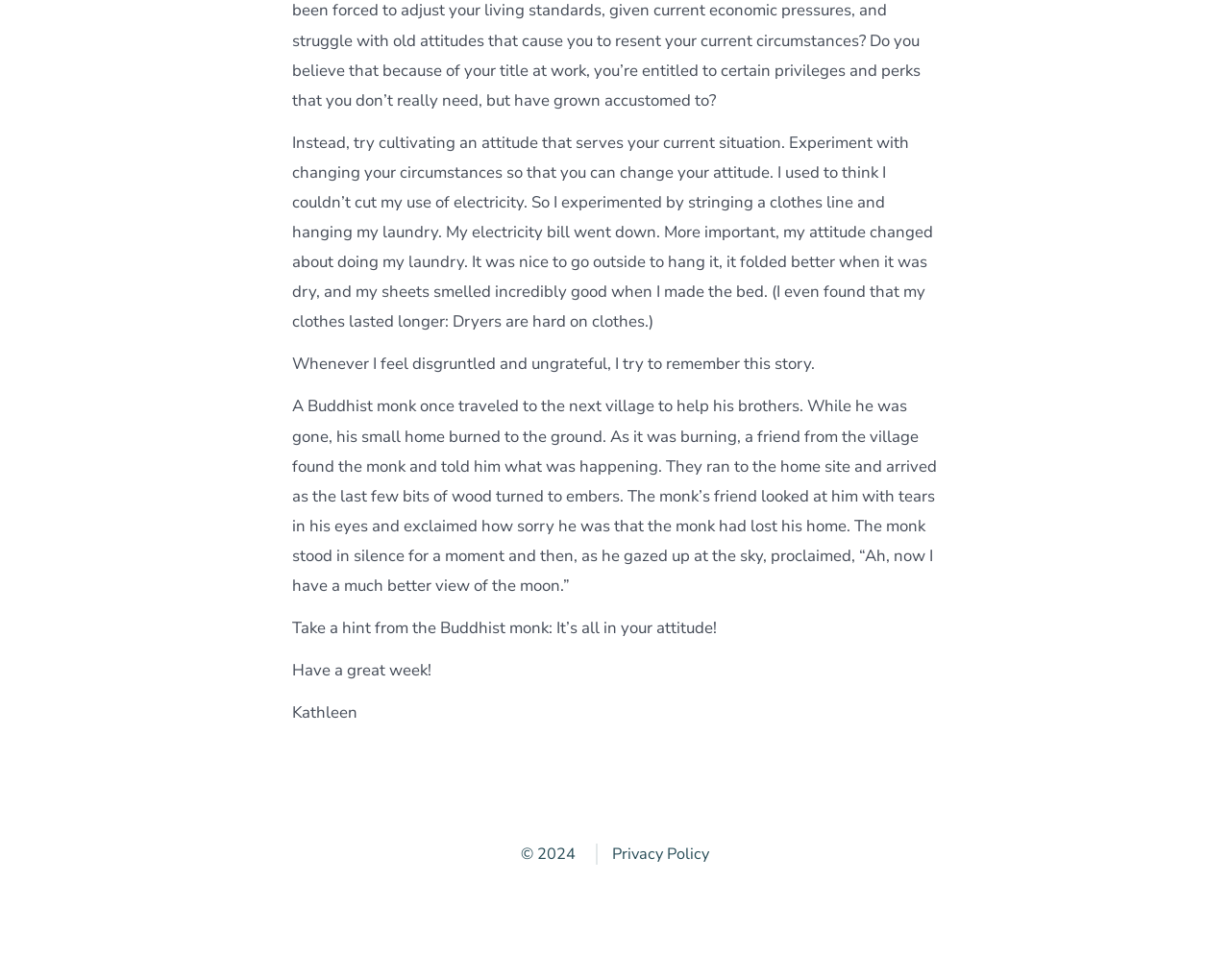Locate the bounding box coordinates of the UI element described by: "Privacy Policy". Provide the coordinates as four float numbers between 0 and 1, formatted as [left, top, right, bottom].

[0.485, 0.86, 0.576, 0.882]